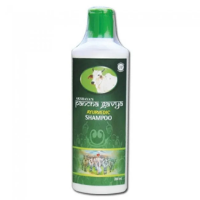Provide a comprehensive description of the image.

The image showcases a bottle of Akshaya Panchagavya Herbal Shampoo, a product designed for hair care. The shampoo is encased in a sleek, white bottle with a green cap, featuring an eye-catching label that features a playful design including a cow illustration and vibrant green hues. This herbal shampoo highlights the use of traditional Ayurvedic ingredients, aiming to promote healthy hair and scalp while catering to users looking for natural solutions. It reflects the growing trend towards organic and herbal products in personal care, appealing to consumers interested in holistic beauty regimens. The product is priced at Rs170.00, indicating its positioning in the market as an accessible choice for quality hair care.